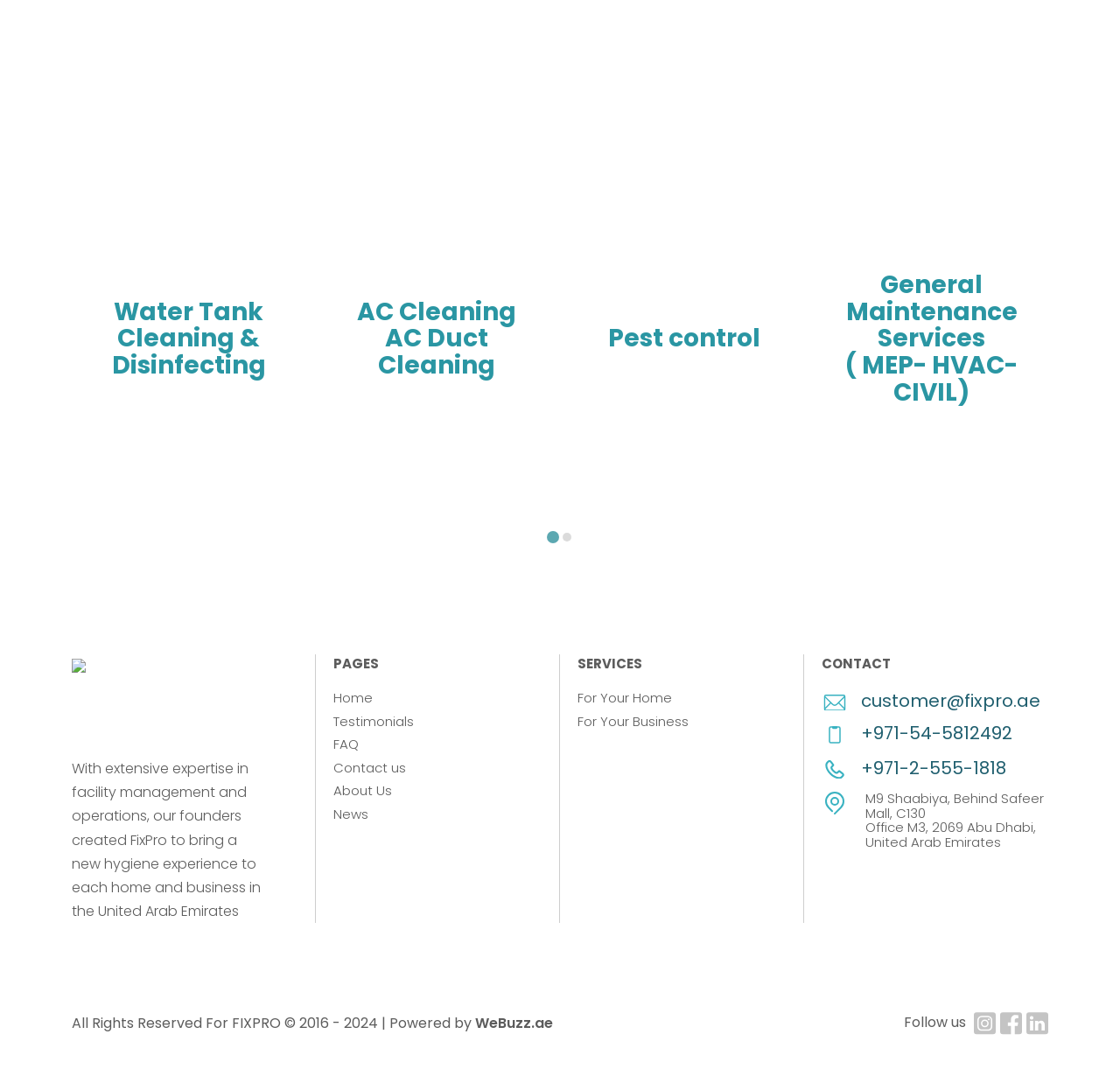What is the location of the company?
Using the image, provide a concise answer in one word or a short phrase.

Abu Dhabi, United Arab Emirates